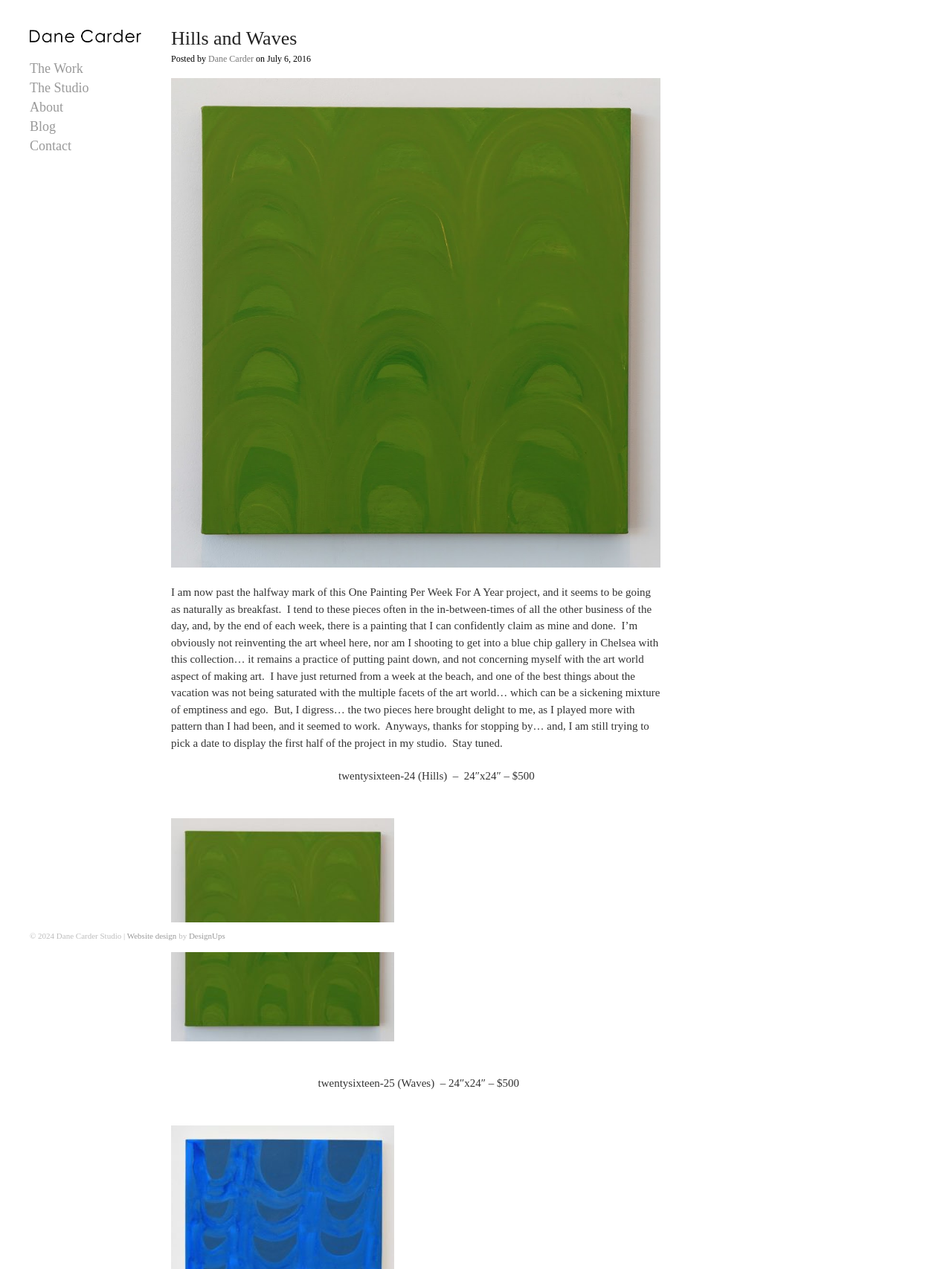Please find the bounding box coordinates in the format (top-left x, top-left y, bottom-right x, bottom-right y) for the given element description. Ensure the coordinates are floating point numbers between 0 and 1. Description: DesignUps

[0.198, 0.734, 0.237, 0.741]